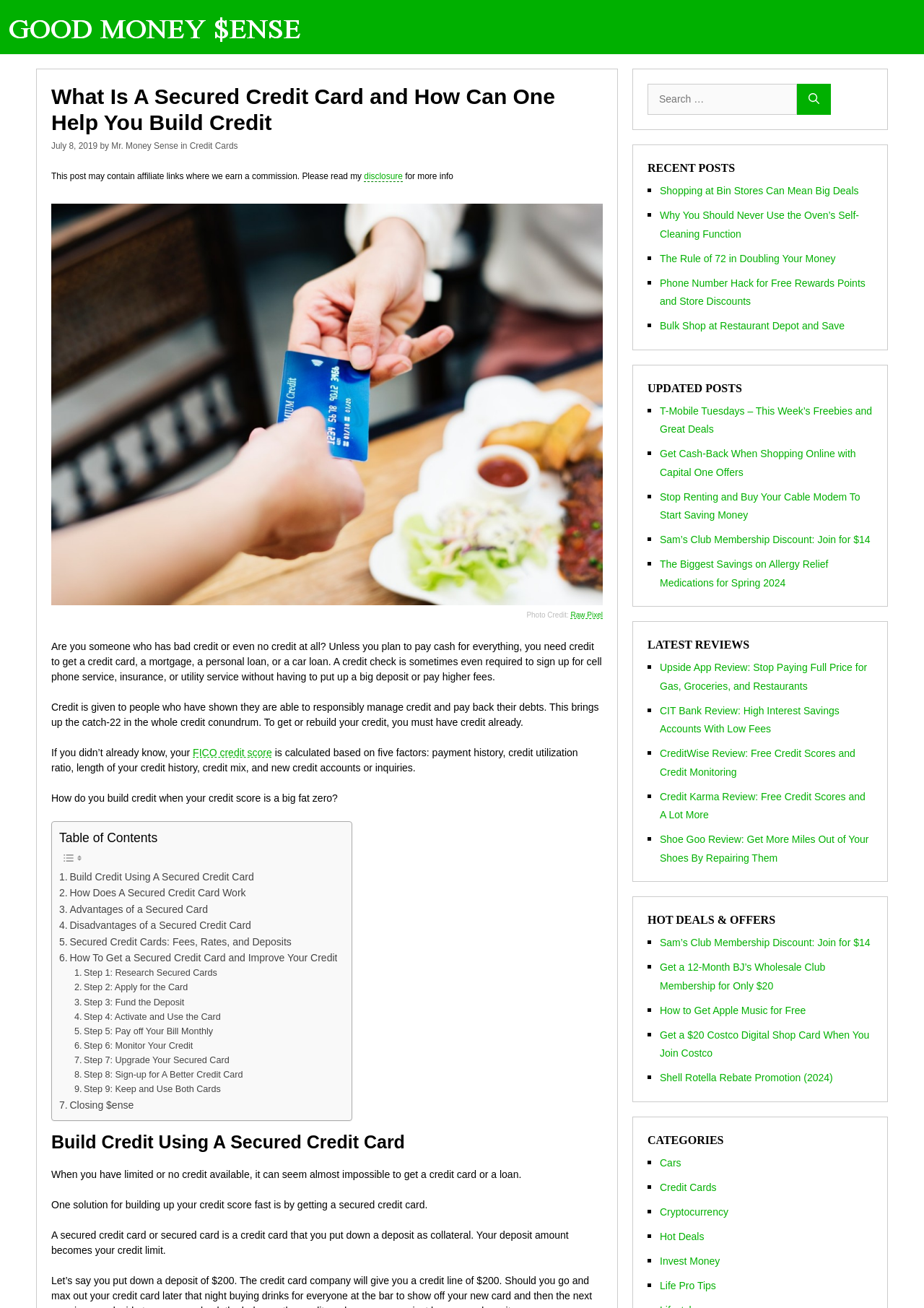What is the purpose of a secured credit card?
Carefully analyze the image and provide a detailed answer to the question.

Based on the webpage content, a secured credit card is used to build credit when you have limited or no credit available. It requires a deposit as collateral, which becomes your credit limit.